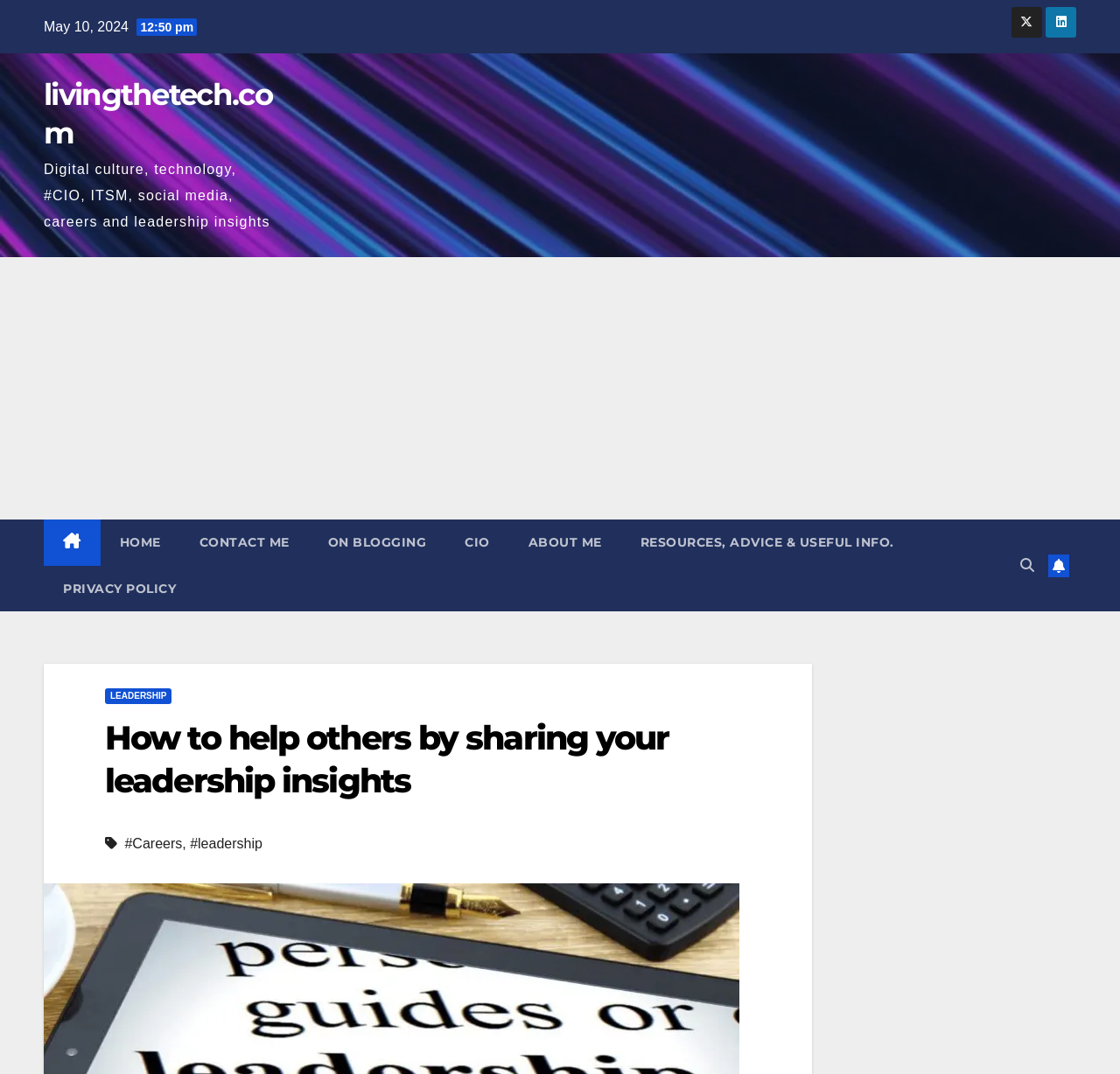What is the website's domain name?
Give a thorough and detailed response to the question.

I found the website's domain name by looking at the top of the webpage, where it says 'livingthetech.com'.